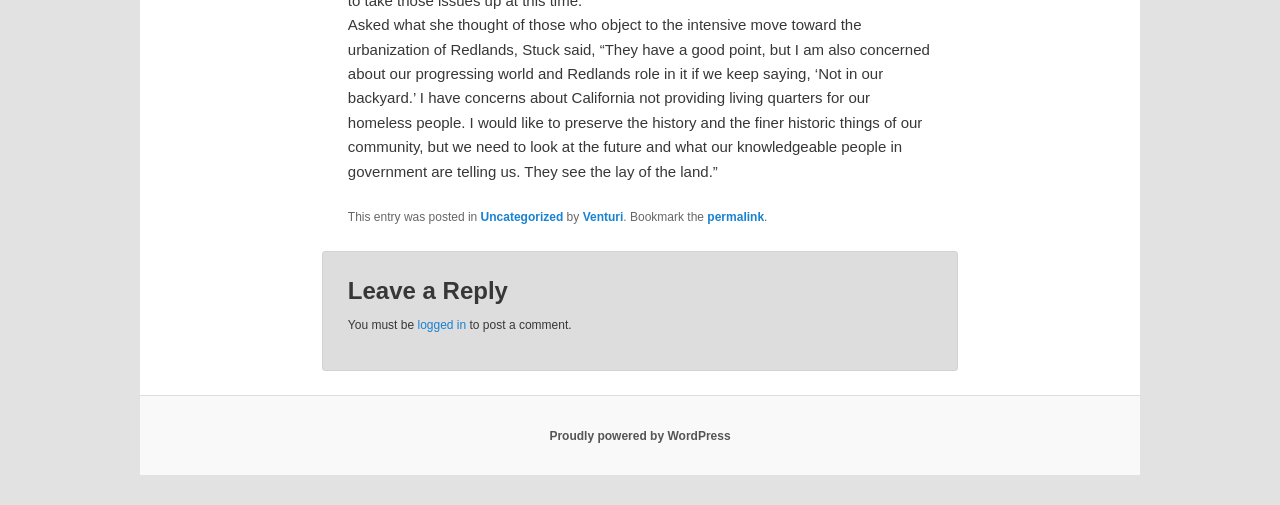Review the image closely and give a comprehensive answer to the question: What platform is the blog powered by?

The platform powering the blog can be found in the content info section, where there is a link element with text 'Proudly powered by WordPress'.